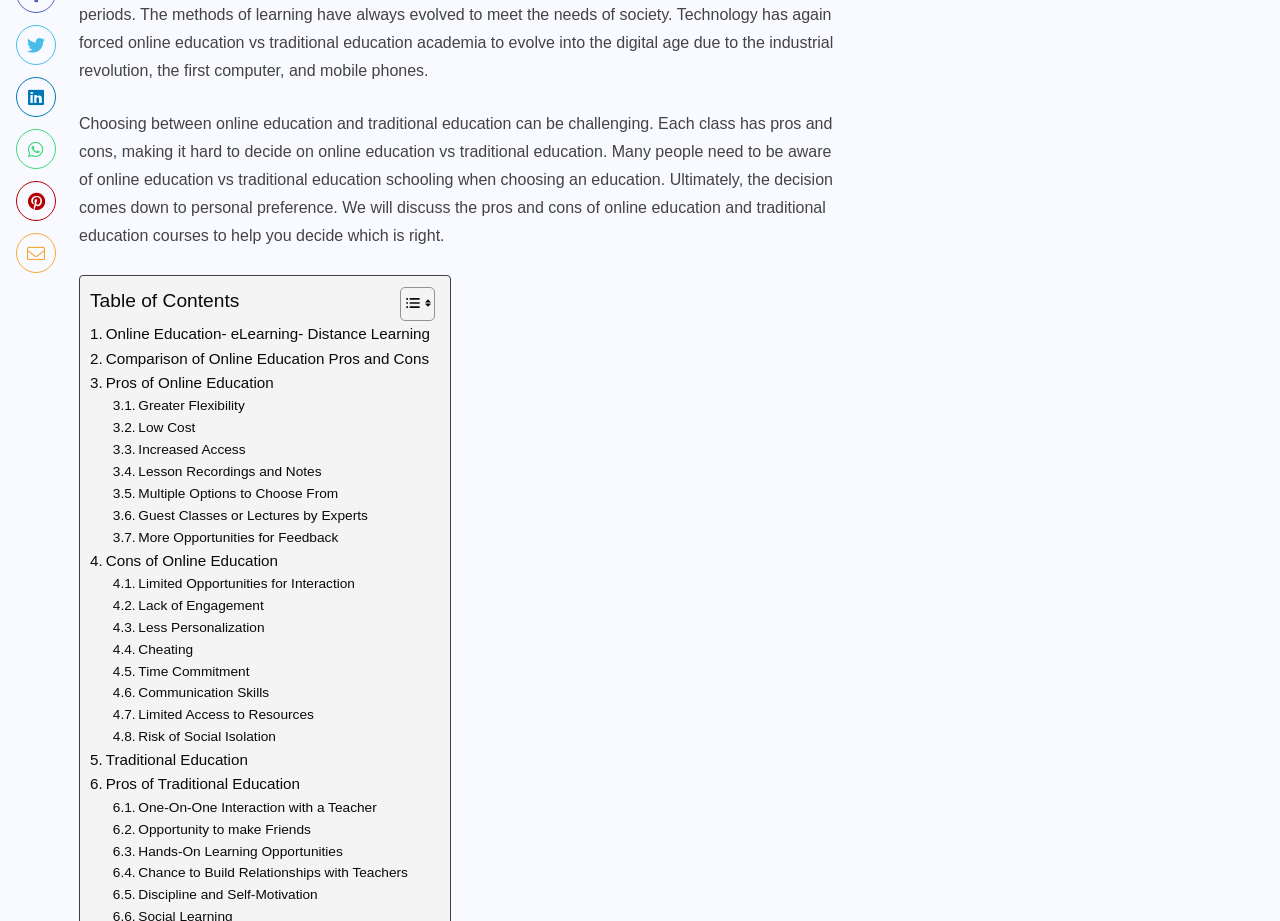What is the first con of online education mentioned?
Deliver a detailed and extensive answer to the question.

The first con of online education mentioned is 'Limited Opportunities for Interaction', which can be found under the 'Cons of Online Education' section. It is the first link in the list of cons.